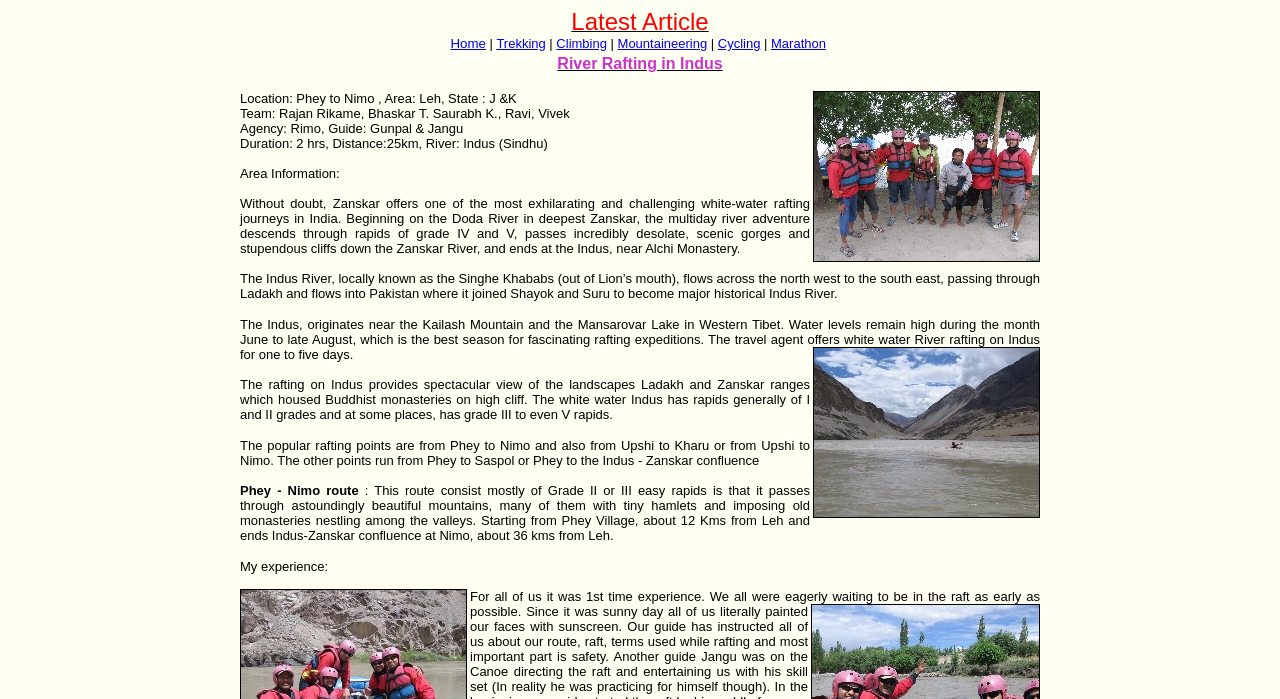Find the bounding box coordinates for the HTML element described as: "Mountaineering". The coordinates should consist of four float values between 0 and 1, i.e., [left, top, right, bottom].

[0.482, 0.052, 0.552, 0.073]